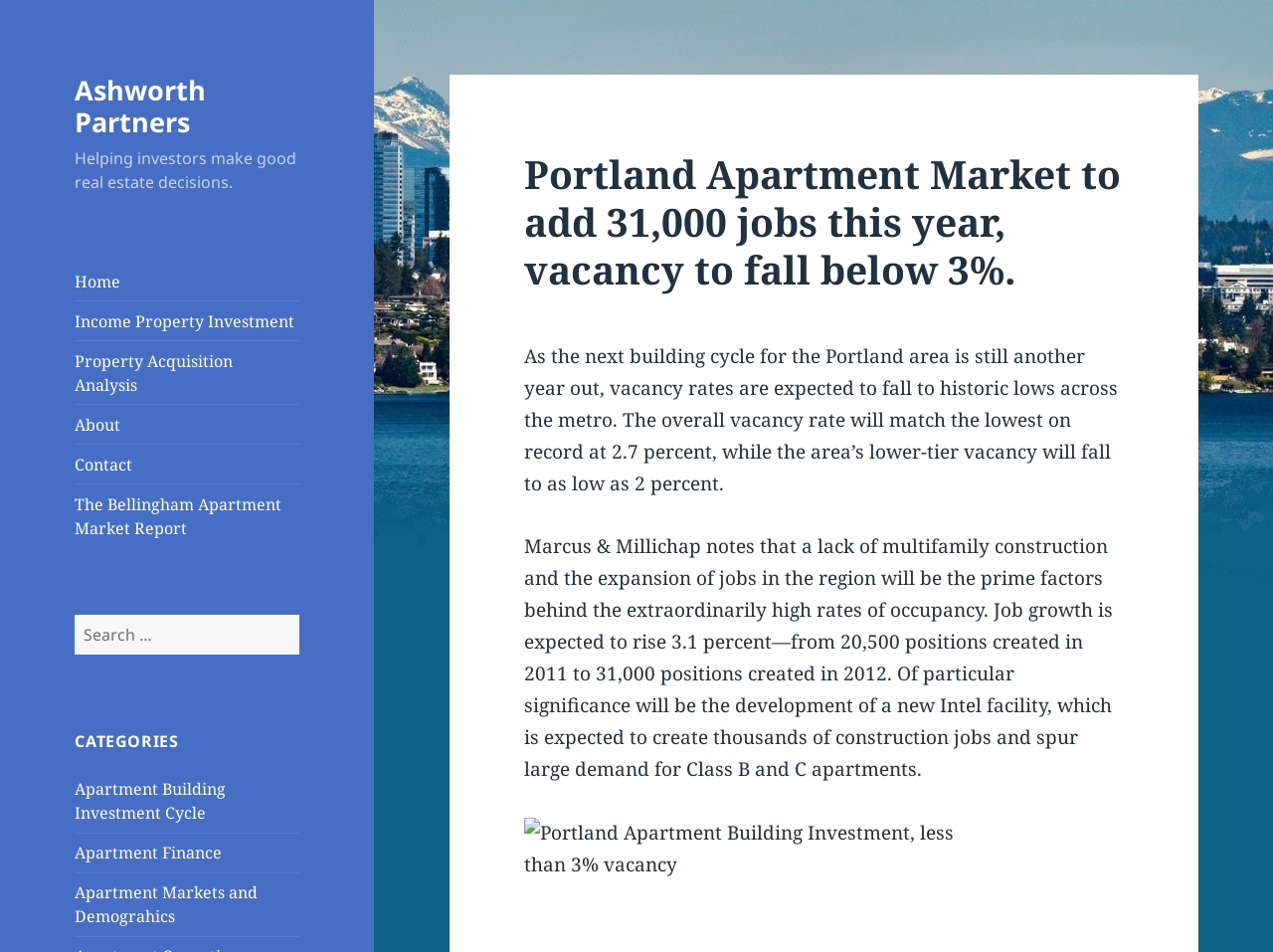What is the name of the new facility being developed?
Provide a comprehensive and detailed answer to the question.

The name of the new facility being developed is obtained from the paragraph of text, which states that 'the development of a new Intel facility, which is expected to create thousands of construction jobs and spur large demand for Class B and C apartments'.